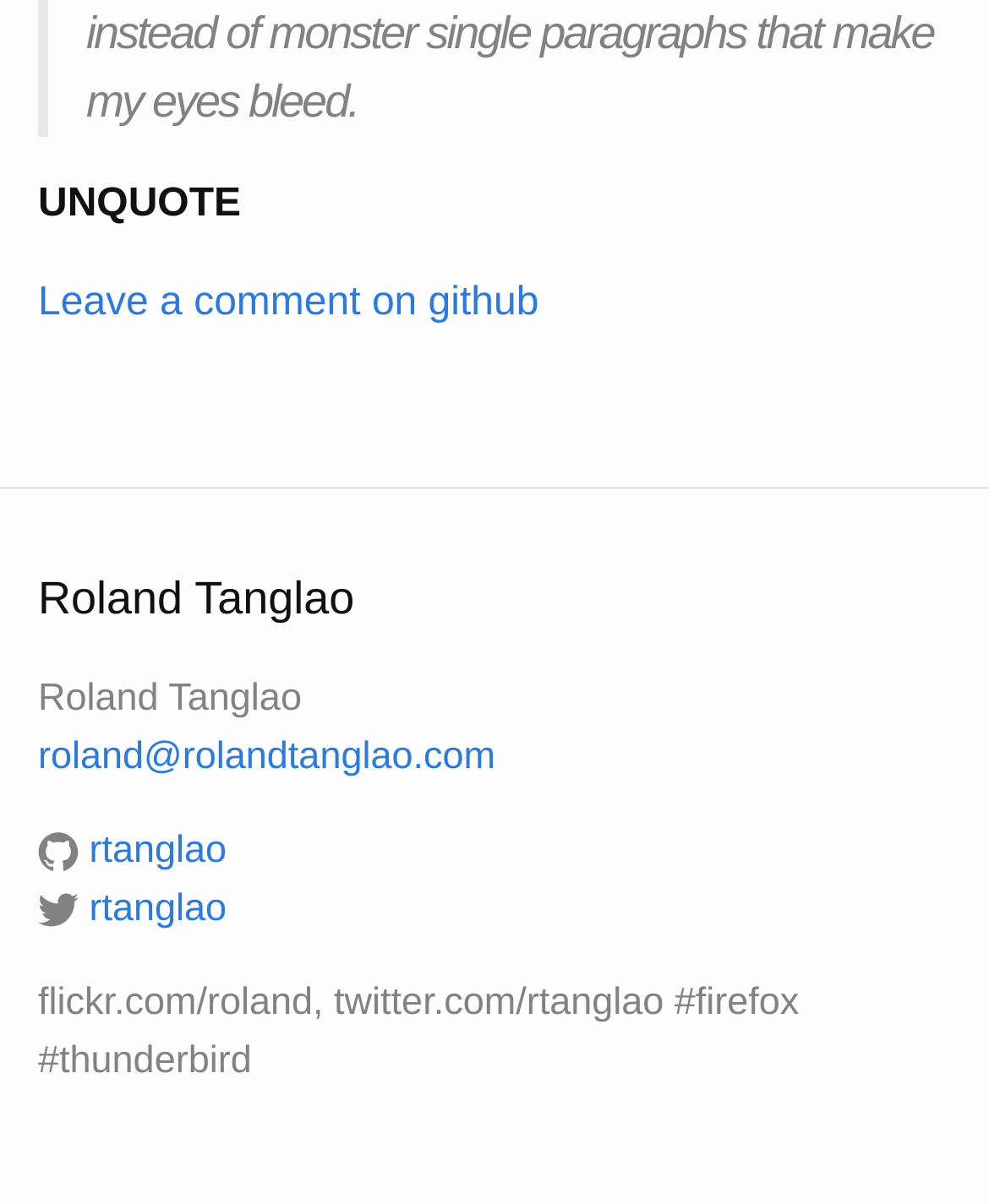What are the hashtags mentioned?
Please answer the question as detailed as possible.

The hashtags mentioned on the webpage are '#firefox' and '#thunderbird'. These can be found in the static text element at the bottom of the webpage.